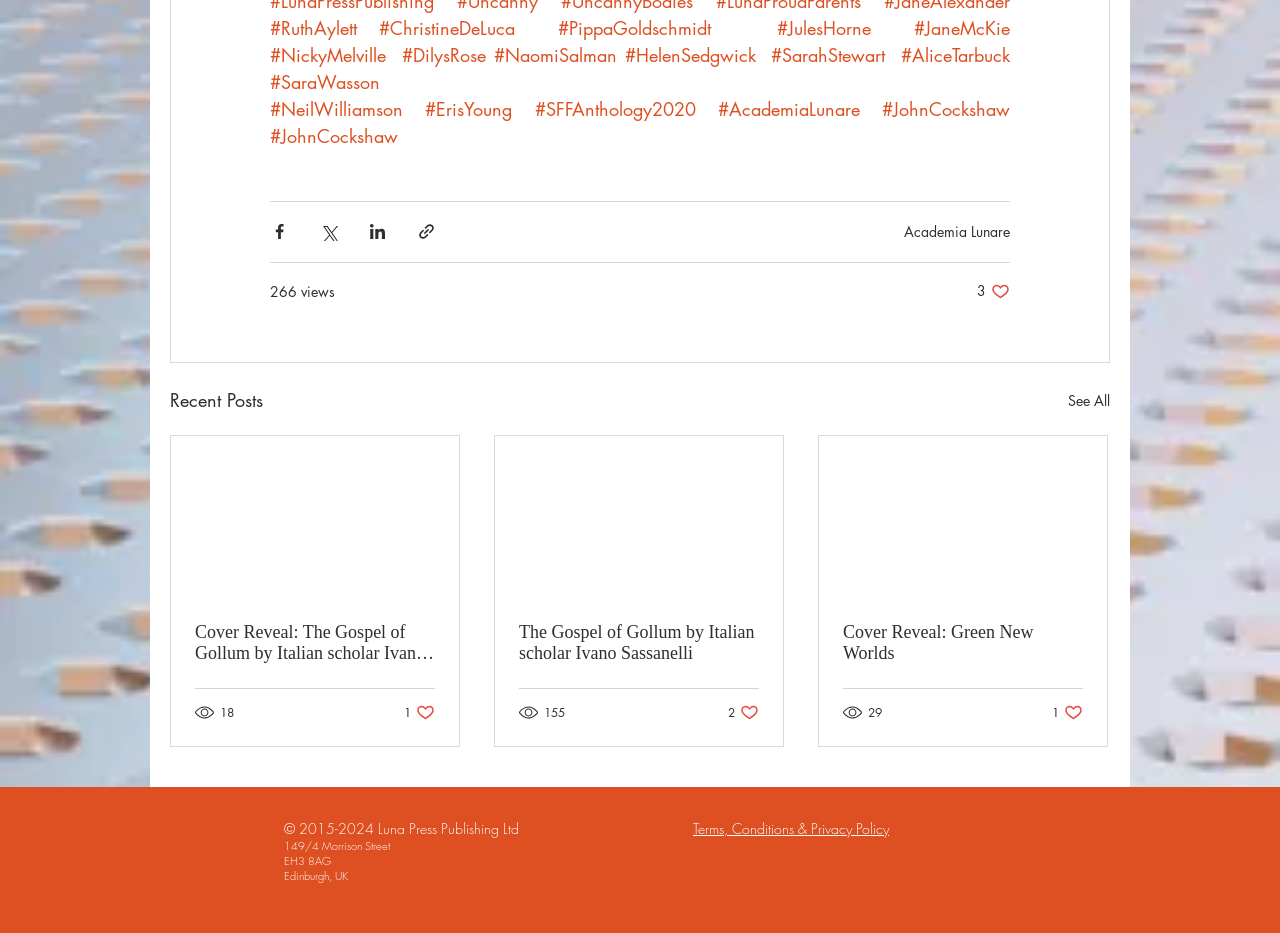Please provide the bounding box coordinates in the format (top-left x, top-left y, bottom-right x, bottom-right y). Remember, all values are floating point numbers between 0 and 1. What is the bounding box coordinate of the region described as: See All

[0.834, 0.413, 0.867, 0.444]